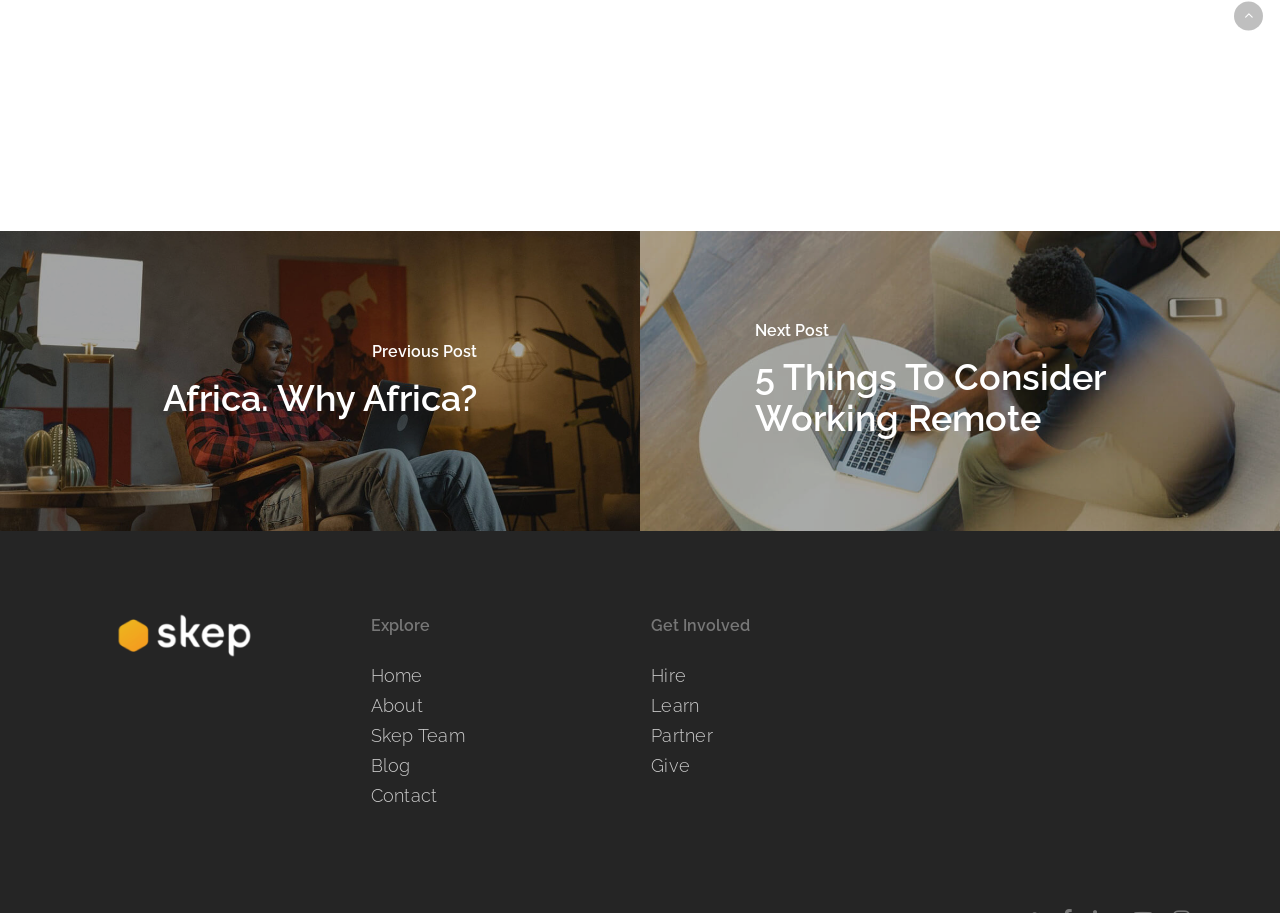Determine the bounding box coordinates of the clickable element necessary to fulfill the instruction: "Explore the website". Provide the coordinates as four float numbers within the 0 to 1 range, i.e., [left, top, right, bottom].

[0.289, 0.664, 0.491, 0.707]